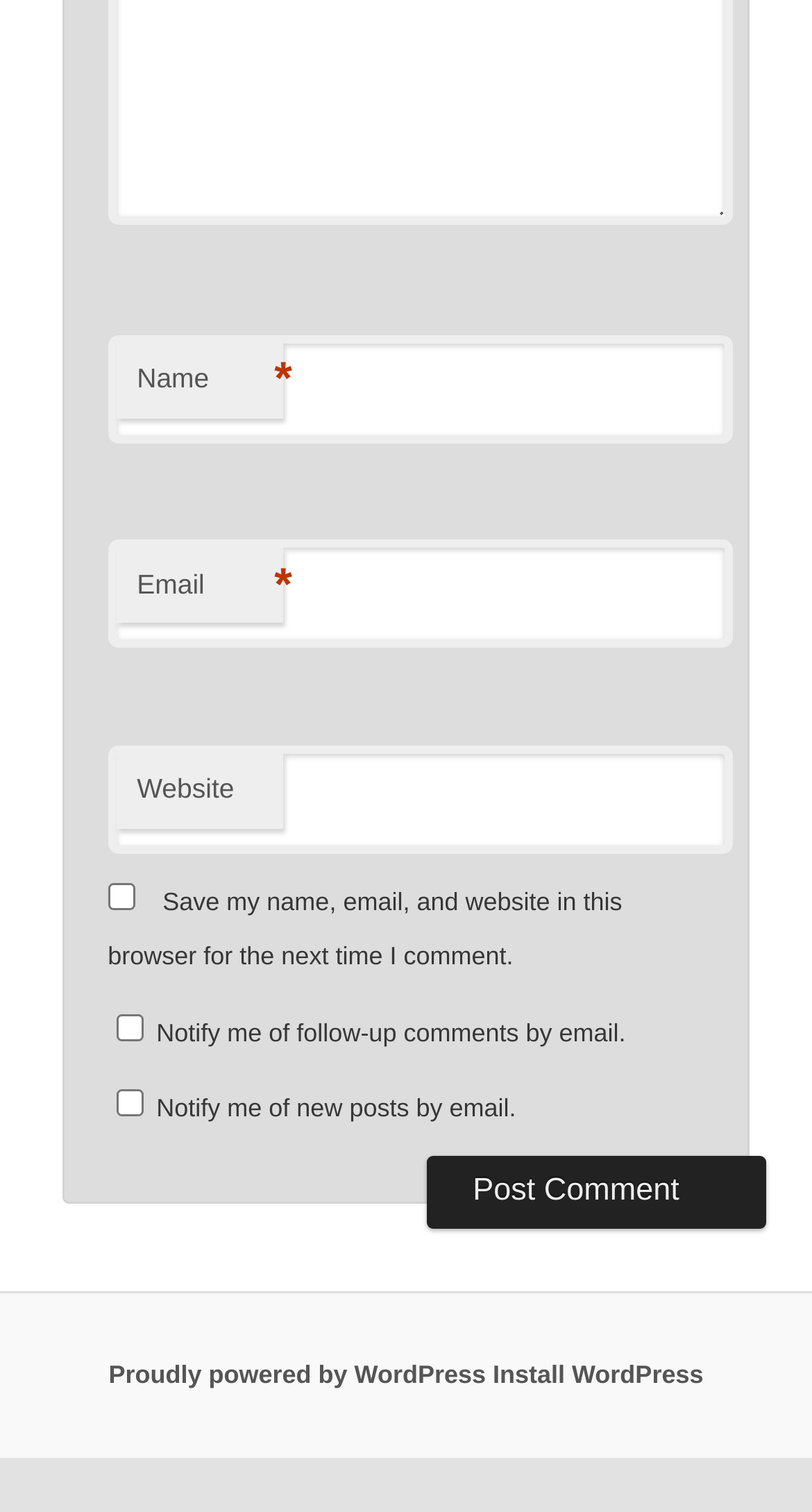How many text fields are required?
Refer to the screenshot and deliver a thorough answer to the question presented.

There are two text fields labeled 'Name *' and 'Email *', both of which are marked as required. The other text field, 'Website', is not required.